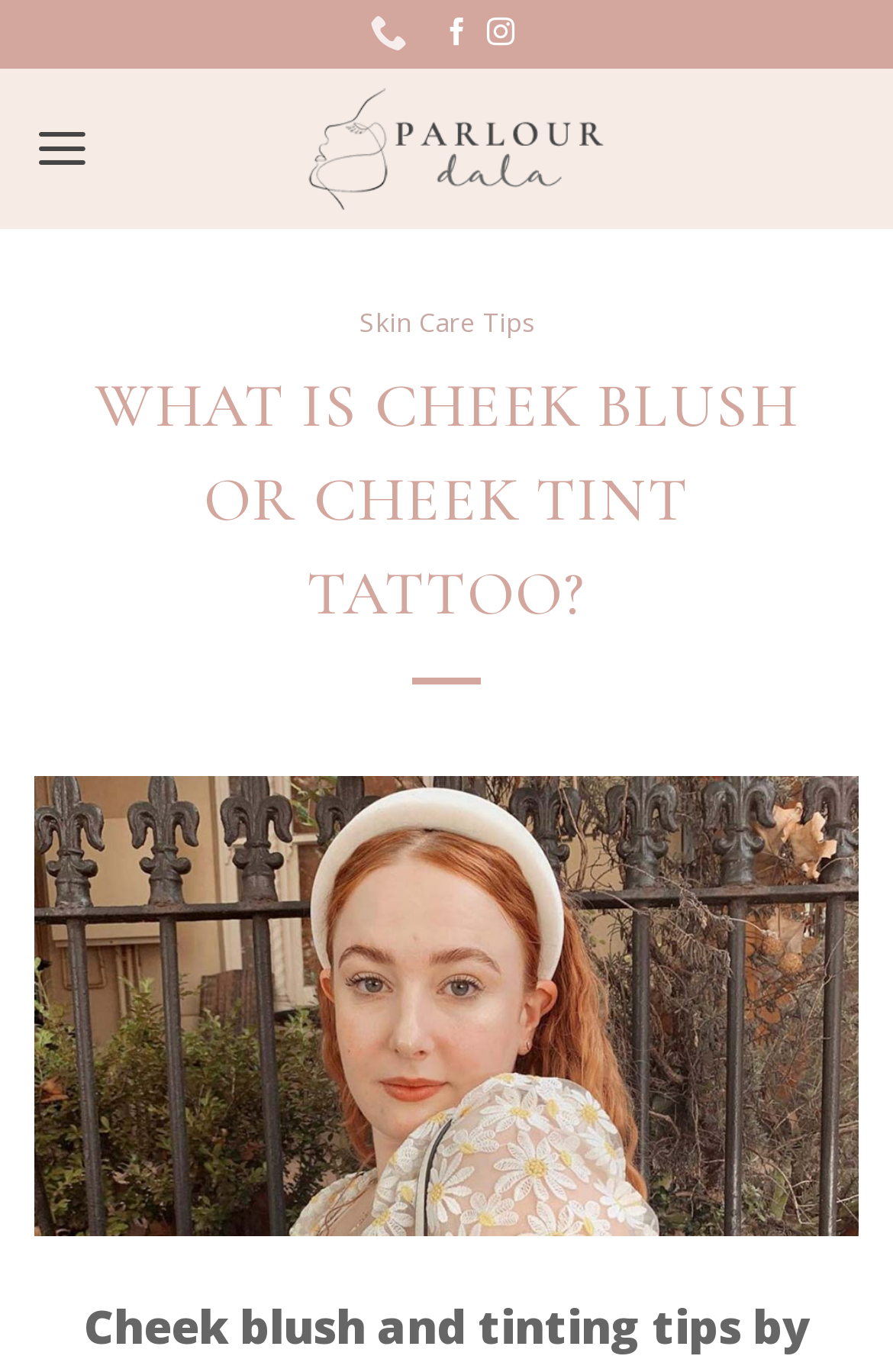Extract the main headline from the webpage and generate its text.

WHAT IS CHEEK BLUSH OR CHEEK TINT TATTOO?